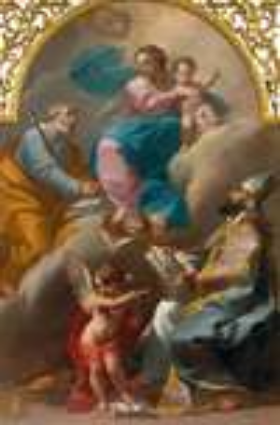What is the focus of the painting?
Using the image as a reference, give an elaborate response to the question.

According to the caption, the painting showcases a tender moment featuring the Holy Family, with a focus on the figures of the Virgin Mary and the Christ child, alongside Saint Augustine.